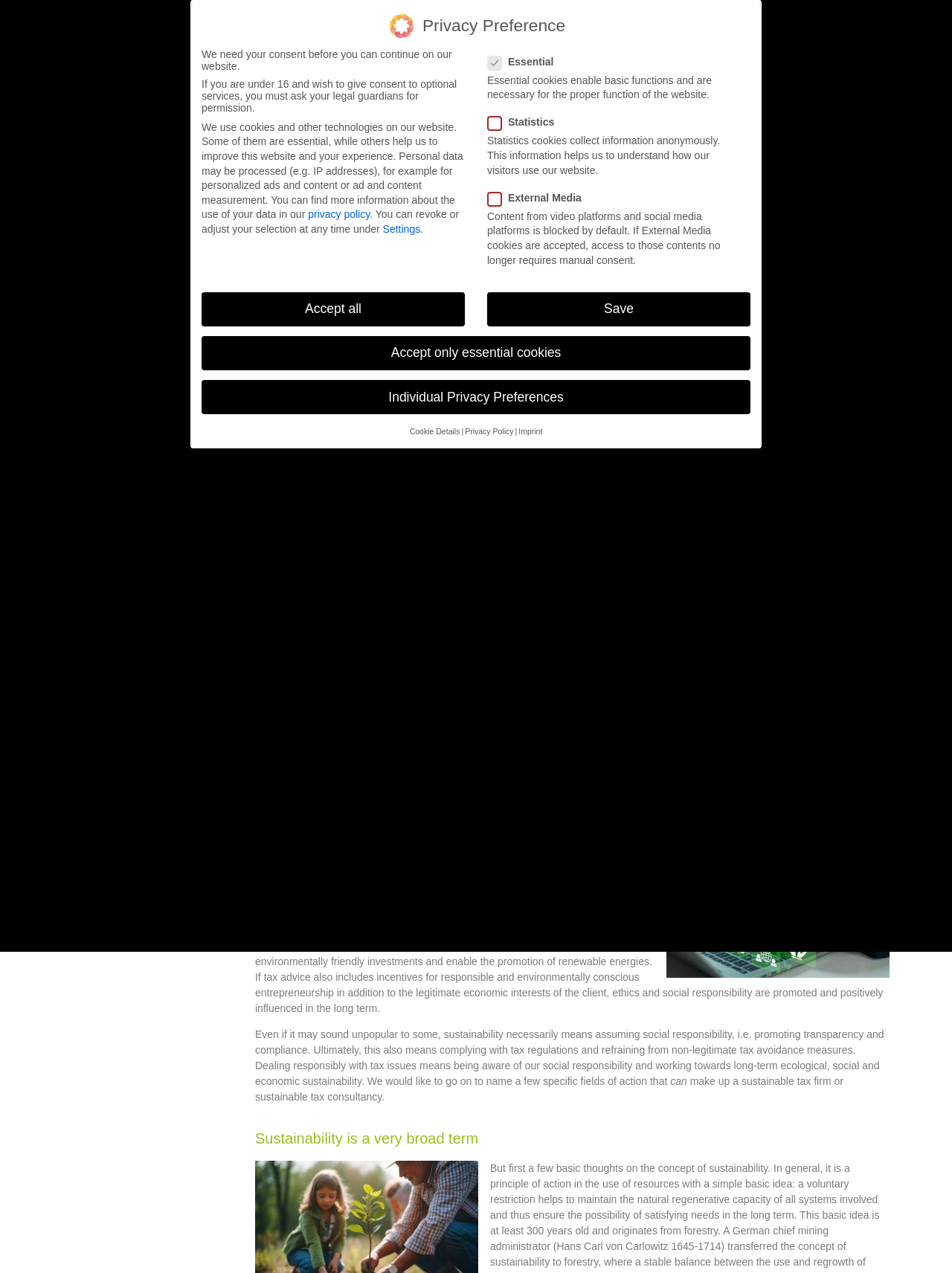Provide the bounding box coordinates for the area that should be clicked to complete the instruction: "Click the 'English' link".

[0.871, 0.017, 0.936, 0.044]